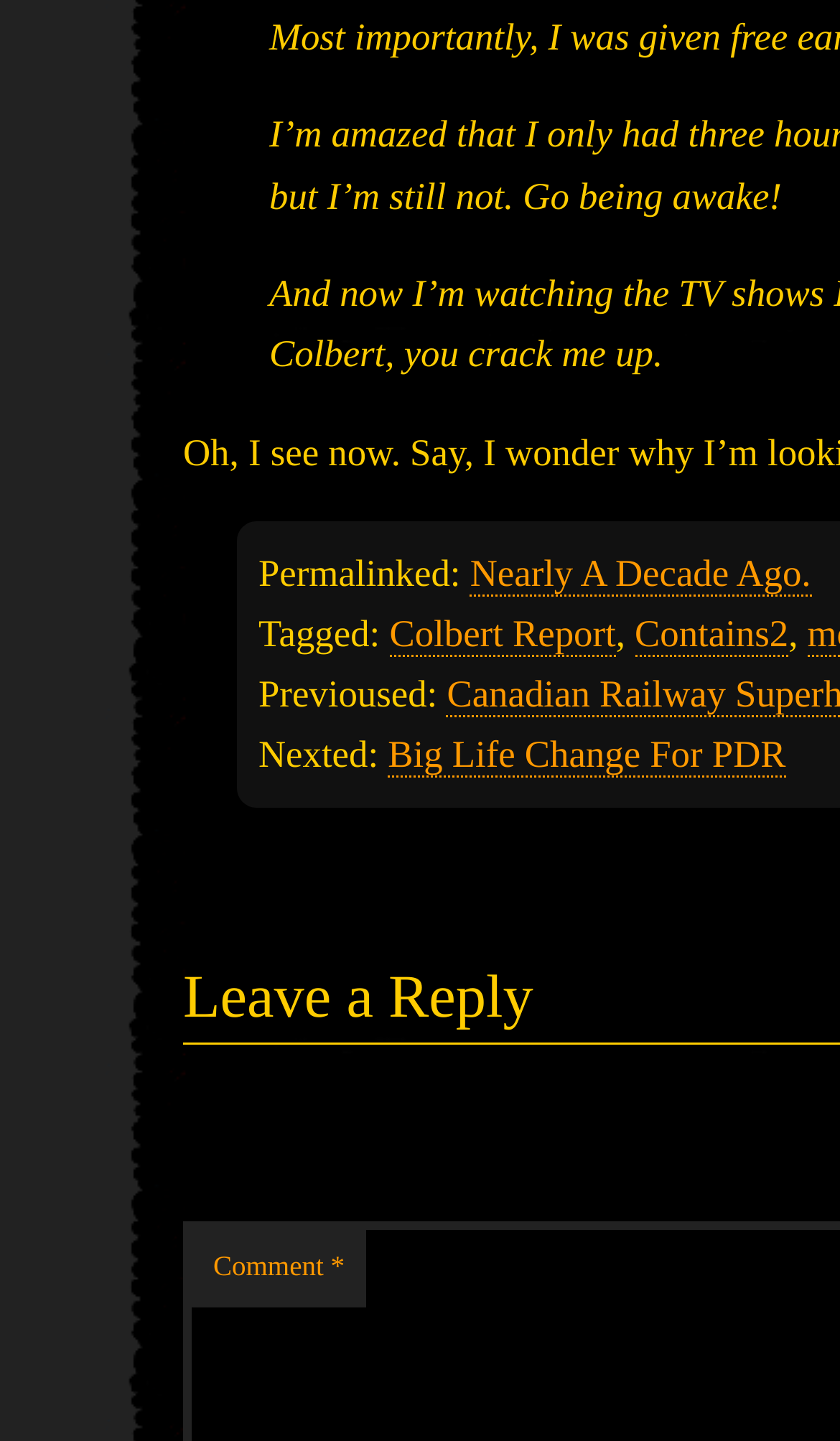What is the first tag?
Refer to the image and provide a thorough answer to the question.

The tags are listed after the 'Tagged:' label, and the first tag is a link with the text 'Colbert Report'.